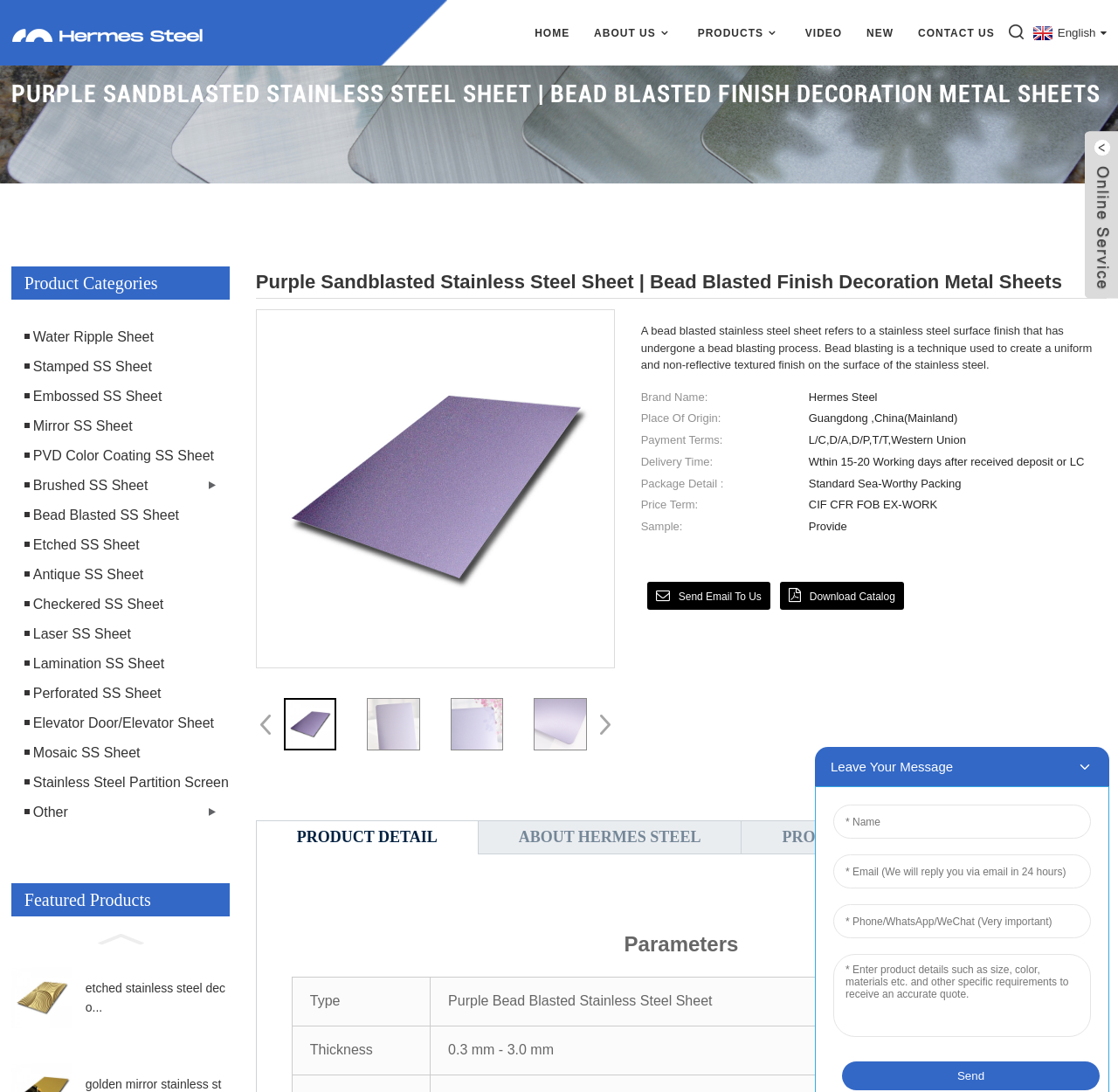Using details from the image, please answer the following question comprehensively:
What is the brand name of the stainless steel sheet?

I found the brand name by looking at the text description under the 'Brand Name:' label, which is located in the product detail section of the webpage.